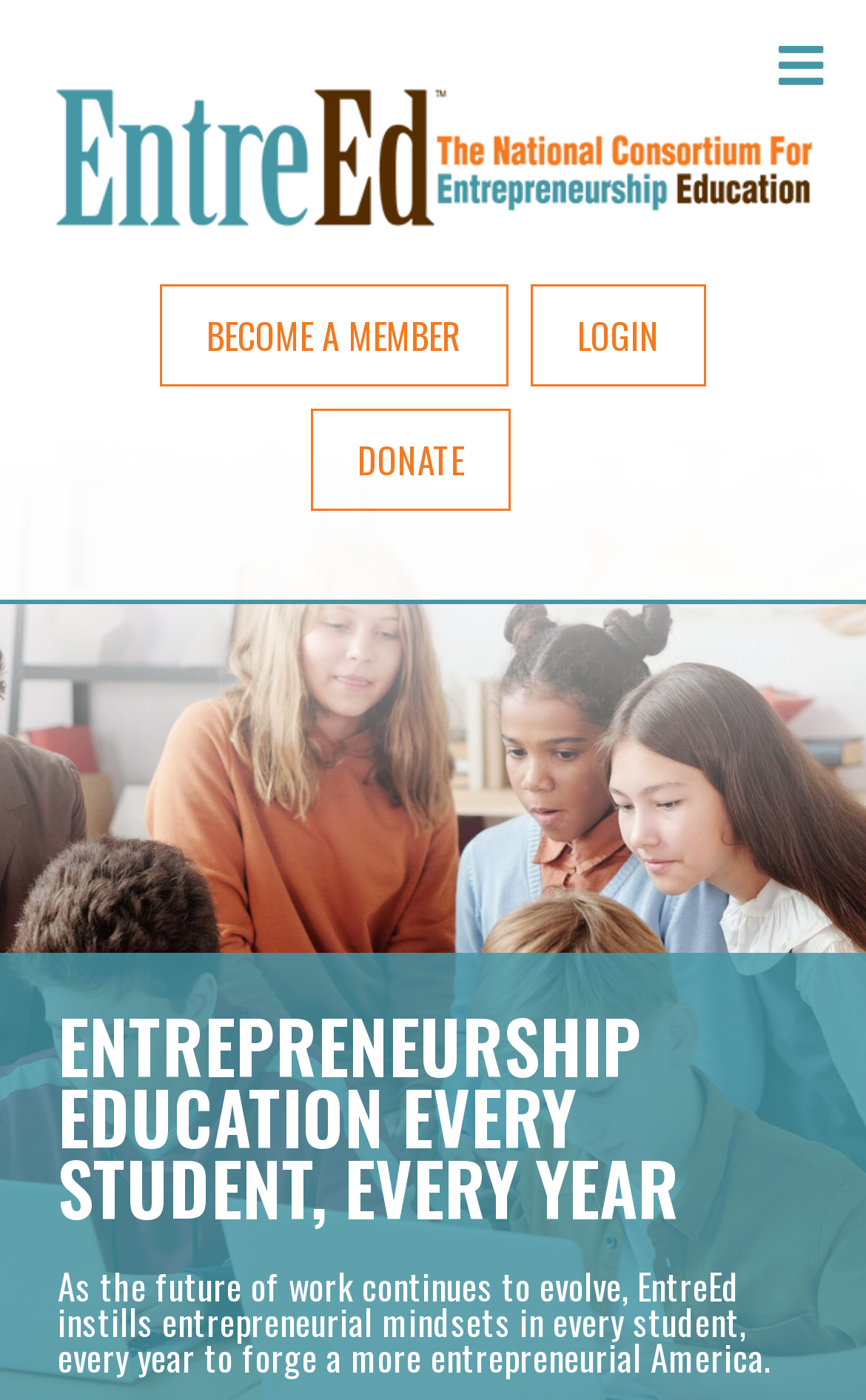What is the tone of the webpage?
Please ensure your answer is as detailed and informative as possible.

The webpage has a heading that states 'forge a more entrepreneurial America', which suggests a sense of ambition and inspiration. The tone of the webpage appears to be inspirational, encouraging students to develop entrepreneurial mindsets.